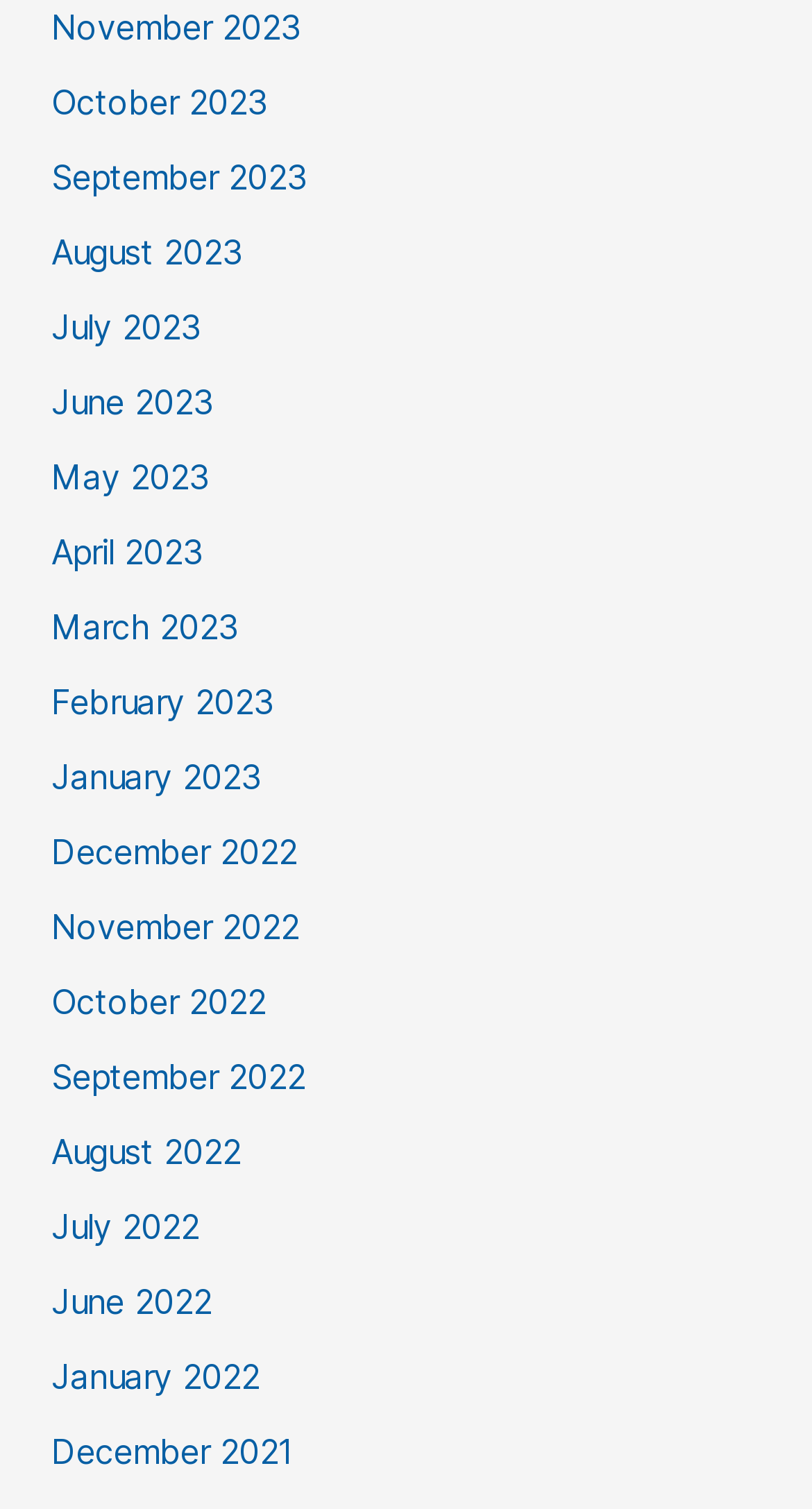Pinpoint the bounding box coordinates for the area that should be clicked to perform the following instruction: "Click the FAQ'S link".

None